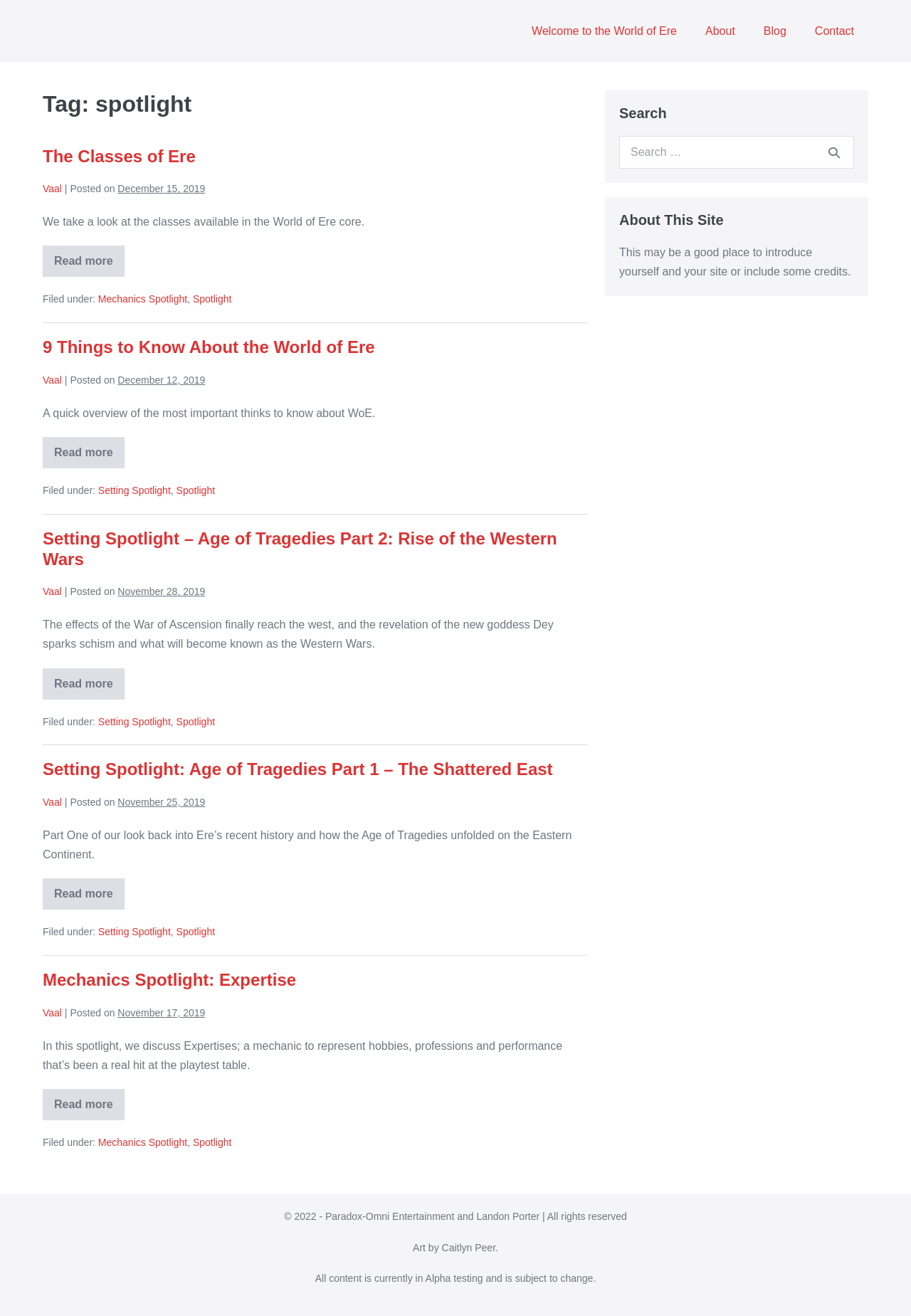Provide a brief response to the question below using one word or phrase:
How many articles are on the webpage?

4